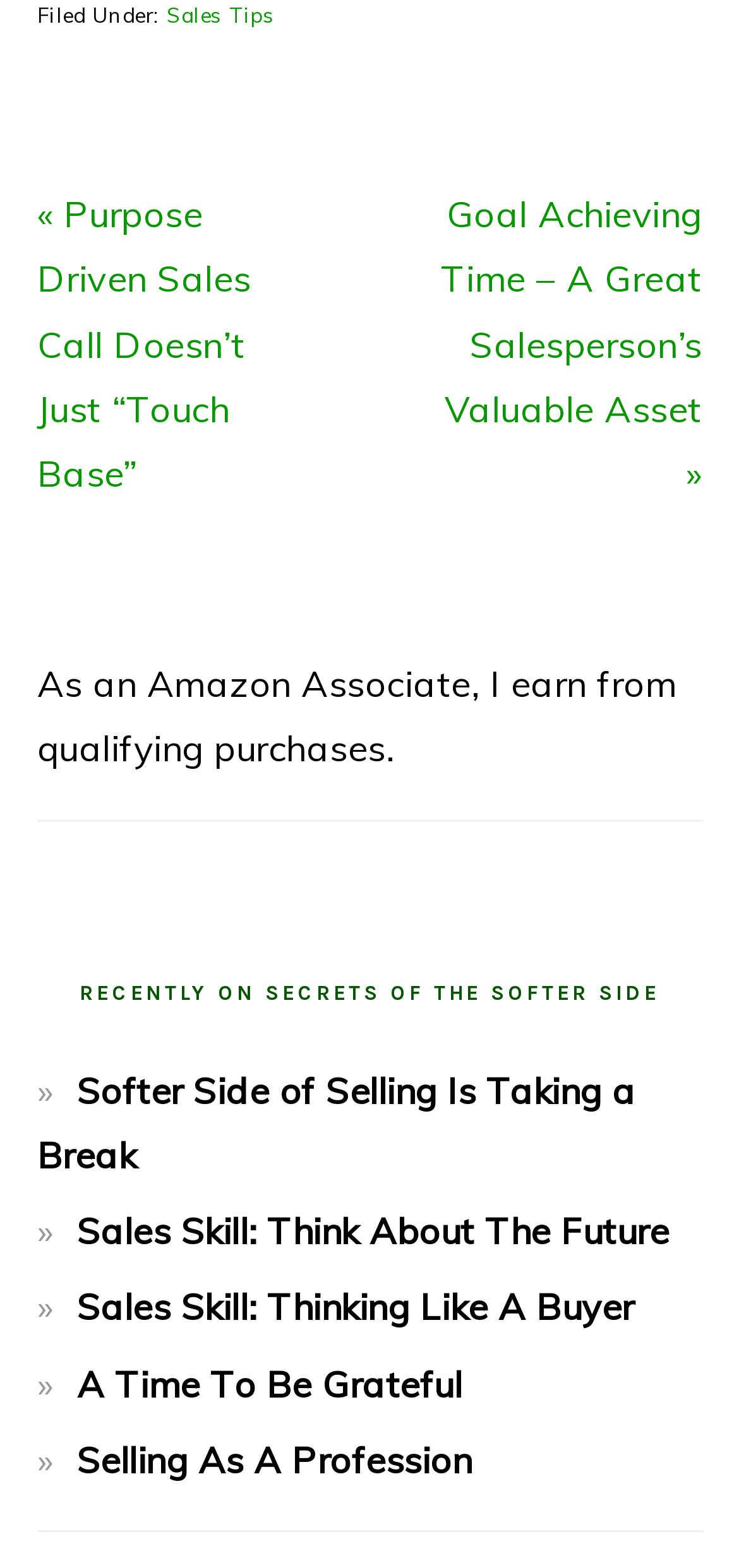What is the previous post about?
Utilize the image to construct a detailed and well-explained answer.

The previous post can be determined by looking at the link element with the text 'Previous Post: « Purpose Driven Sales Call Doesn’t Just “Touch Base”'. This suggests that the previous post is about 'Purpose Driven Sales Call'.